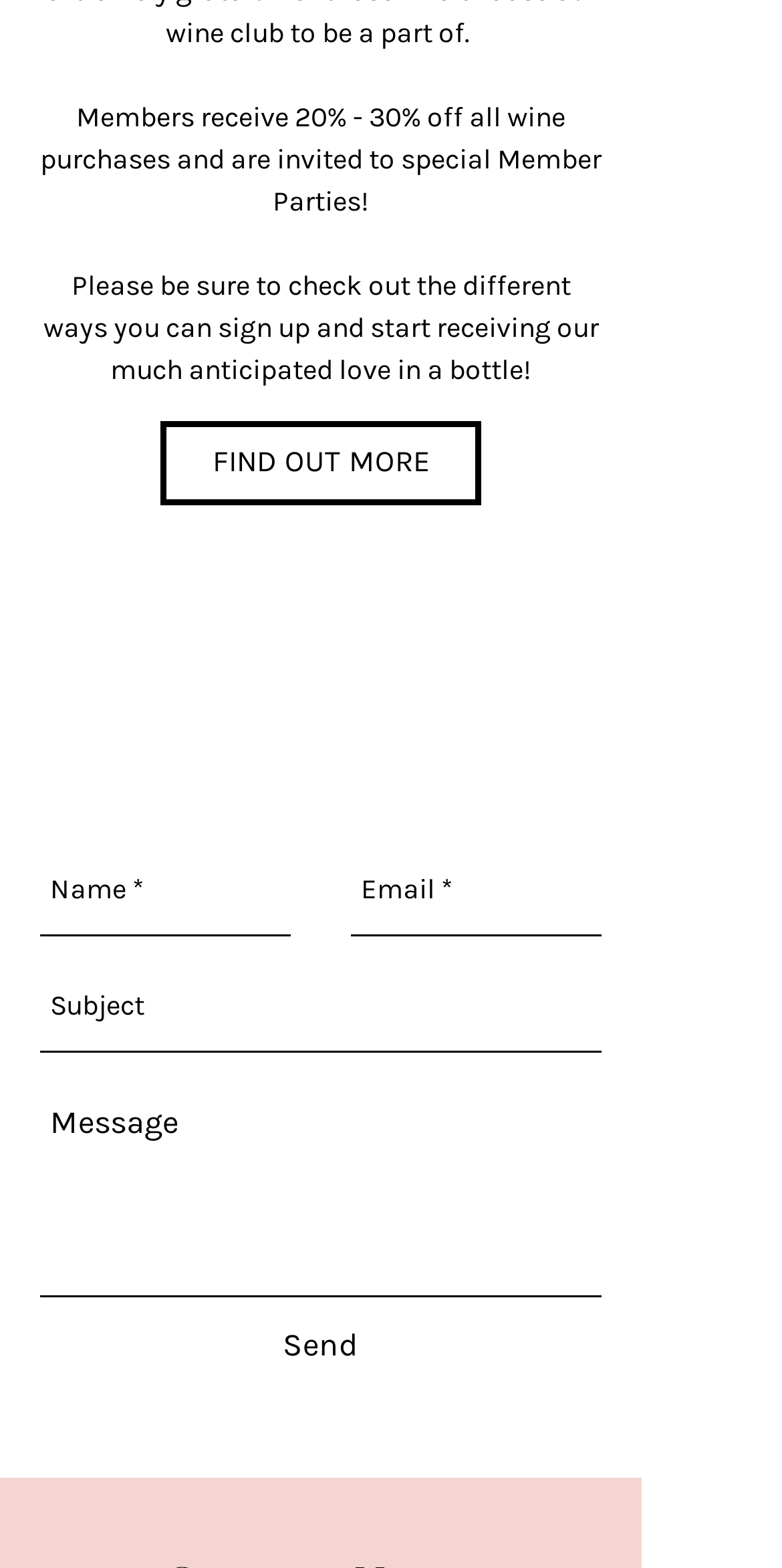Please find and report the bounding box coordinates of the element to click in order to perform the following action: "Click FIND OUT MORE". The coordinates should be expressed as four float numbers between 0 and 1, in the format [left, top, right, bottom].

[0.205, 0.268, 0.615, 0.322]